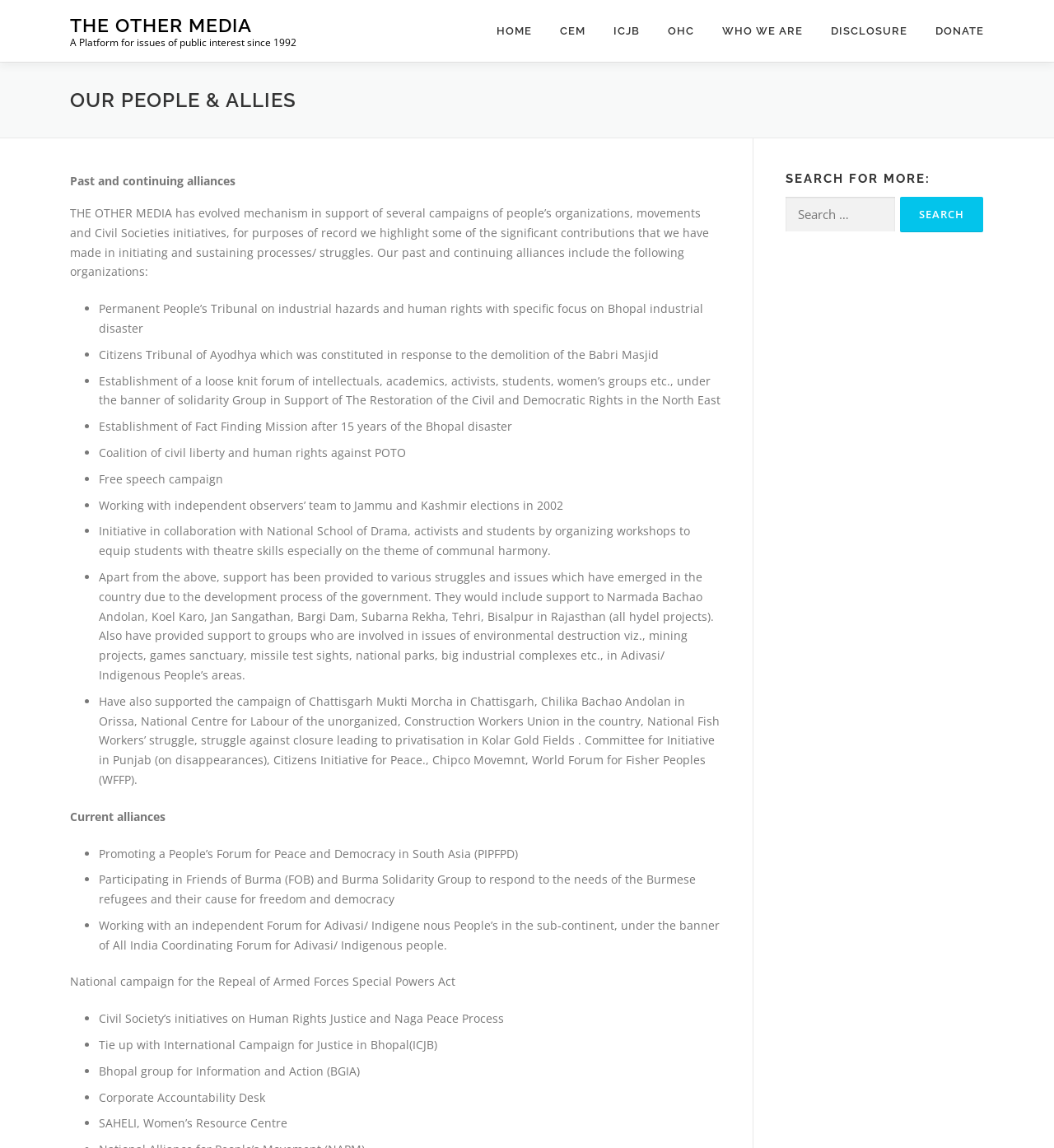Please reply with a single word or brief phrase to the question: 
What is the name of the organization?

The Other Media